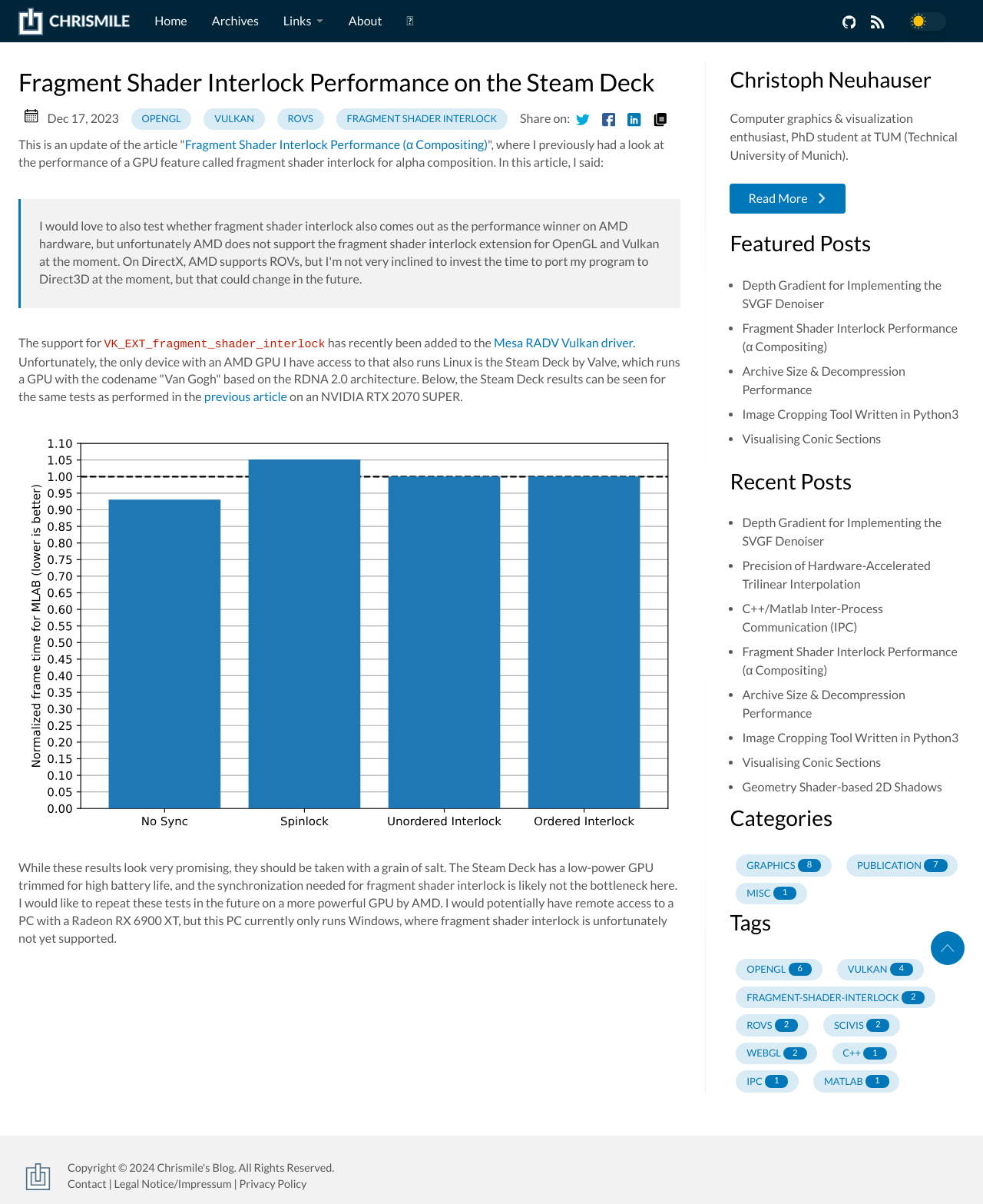Pinpoint the bounding box coordinates of the clickable element to carry out the following instruction: "Click on the 'Home' link."

[0.145, 0.007, 0.203, 0.028]